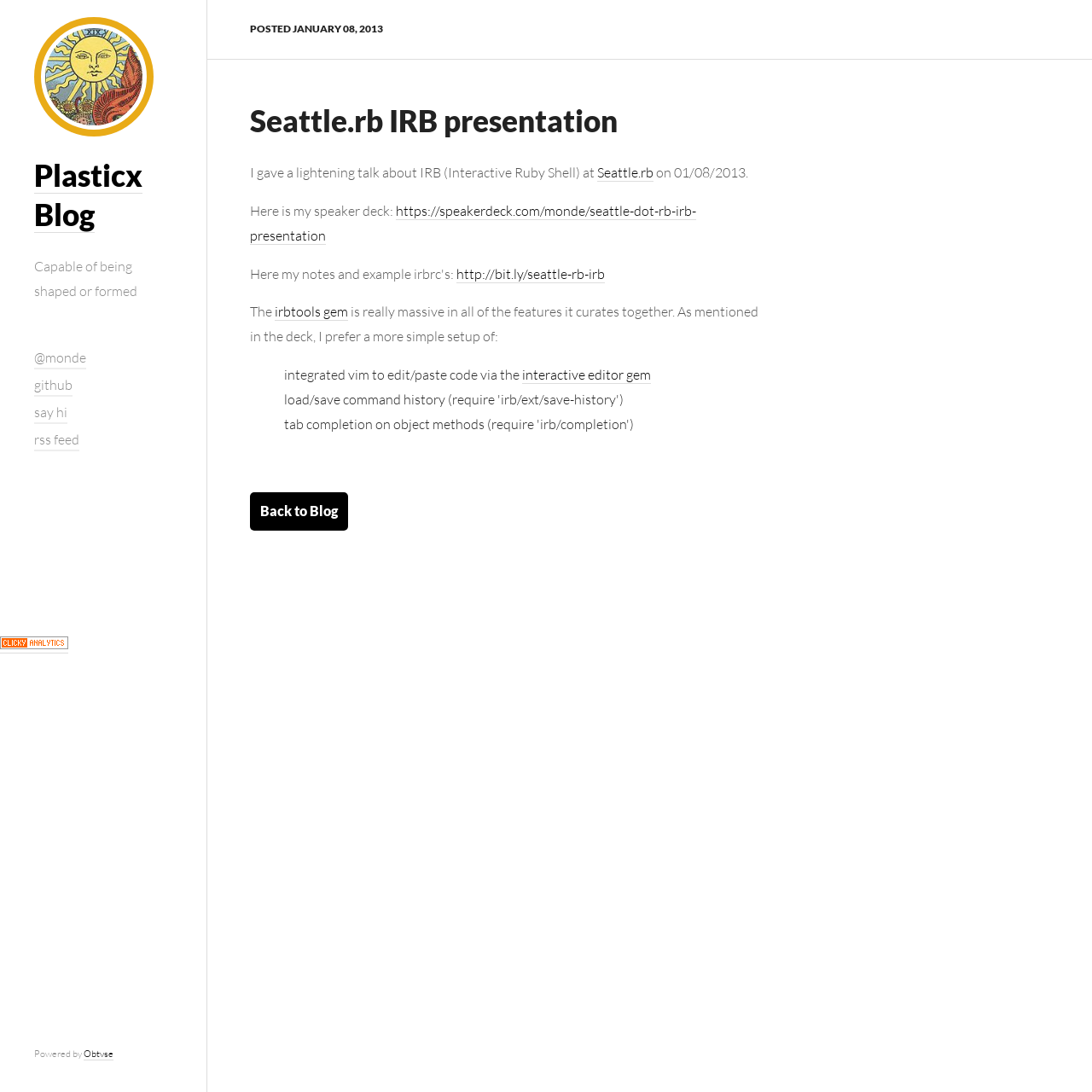Highlight the bounding box coordinates of the region I should click on to meet the following instruction: "view the github page".

[0.031, 0.343, 0.066, 0.363]